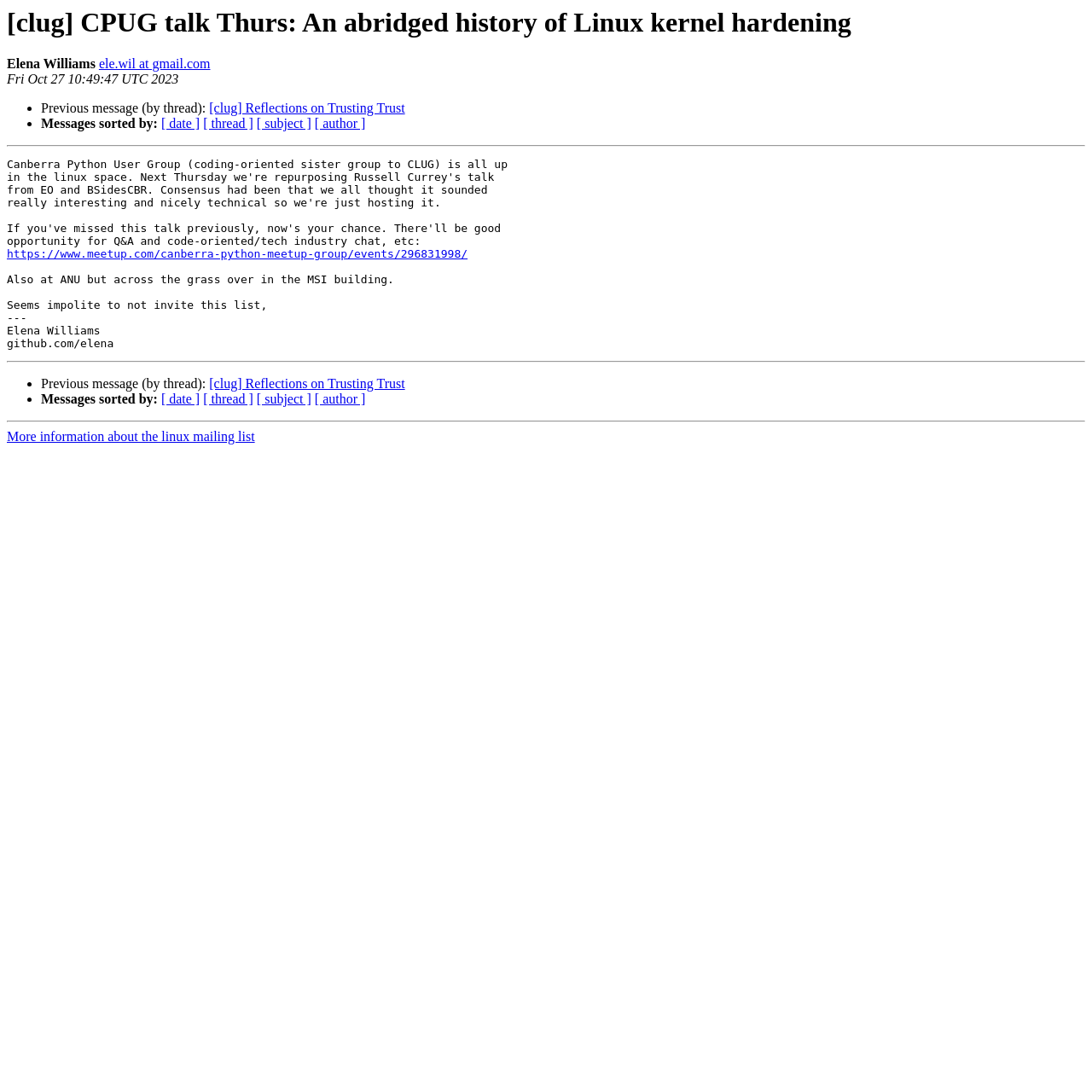Can you give a comprehensive explanation to the question given the content of the image?
What is the topic of the previous message?

The topic of the previous message is '[clug] Reflections on Trusting Trust', which can be found in the link text 'Previous message (by thread): [clug] Reflections on Trusting Trust'.